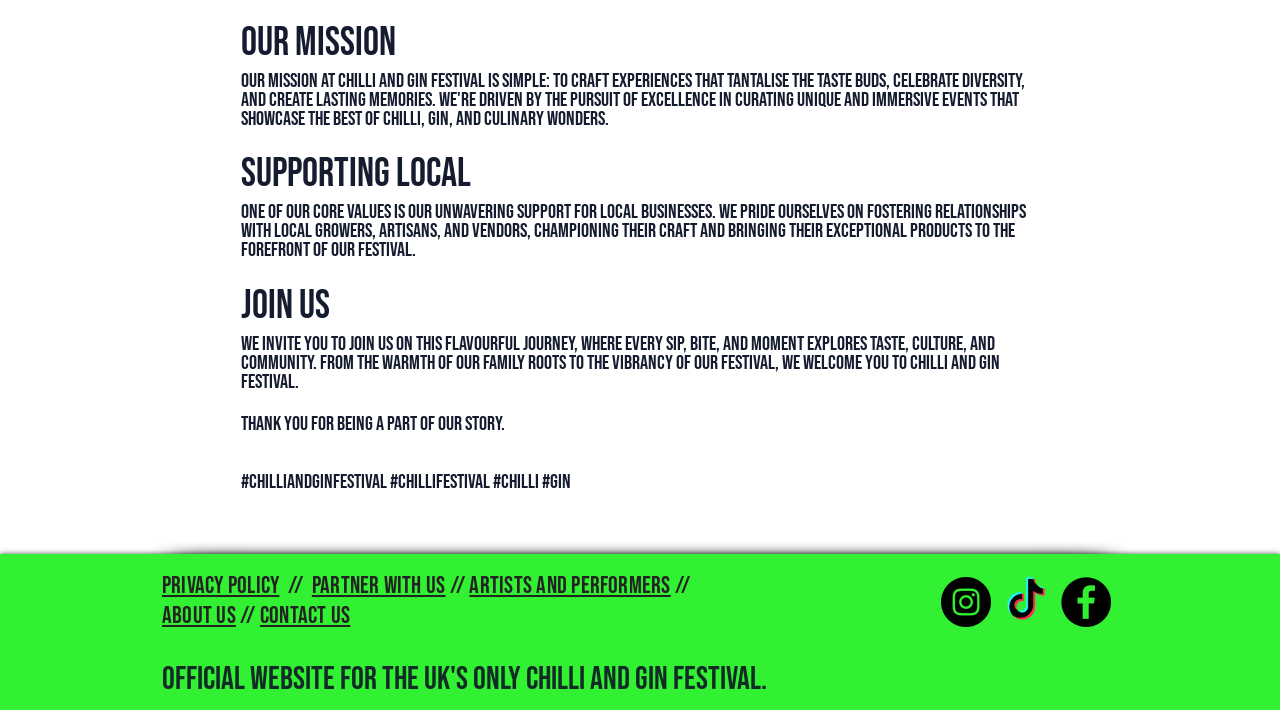Identify the bounding box coordinates for the UI element that matches this description: "PRIVACY POLICY".

[0.127, 0.804, 0.218, 0.844]